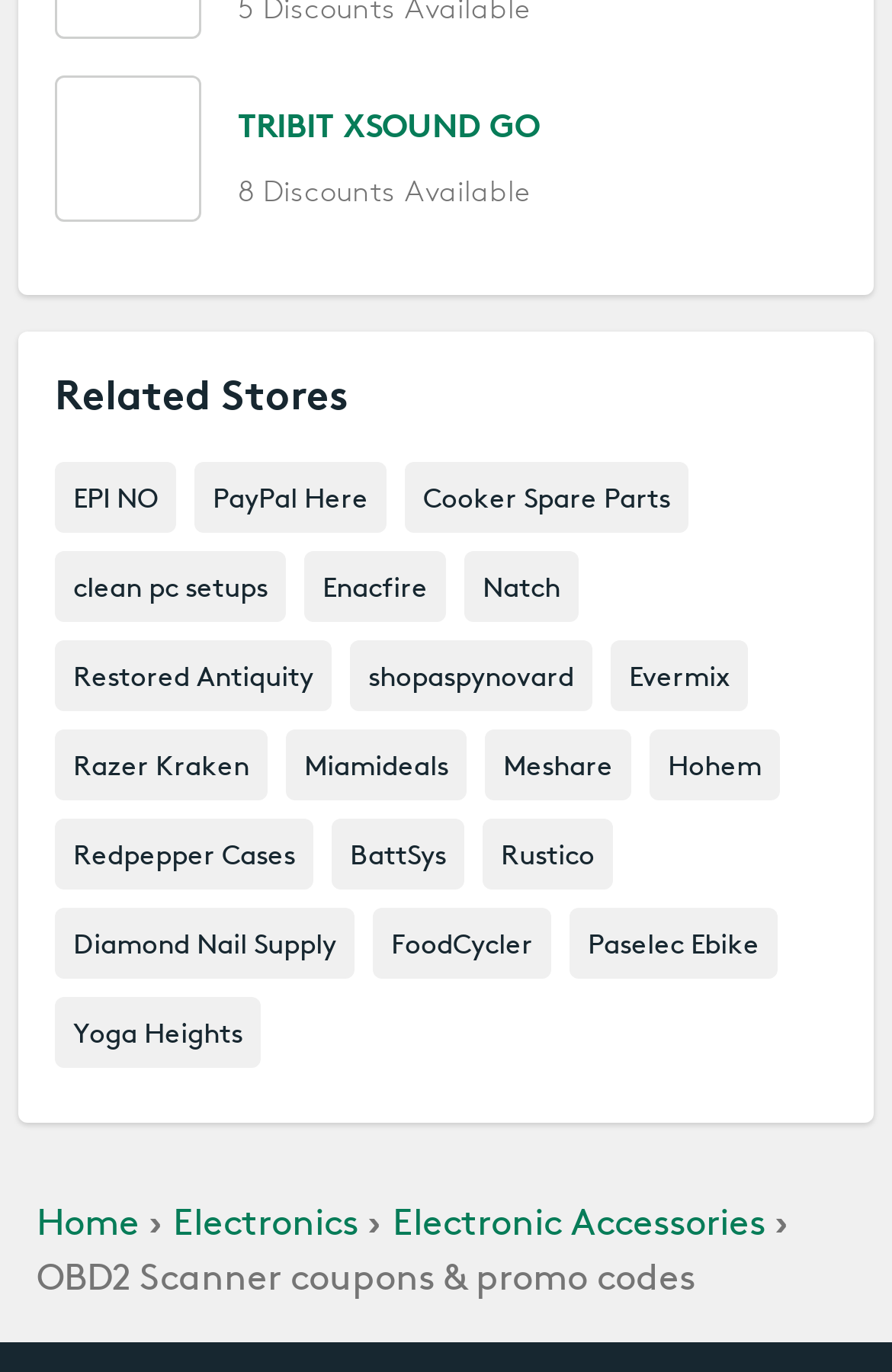Given the element description clean pc setups, predict the bounding box coordinates for the UI element in the webpage screenshot. The format should be (top-left x, top-left y, bottom-right x, bottom-right y), and the values should be between 0 and 1.

[0.062, 0.402, 0.321, 0.453]